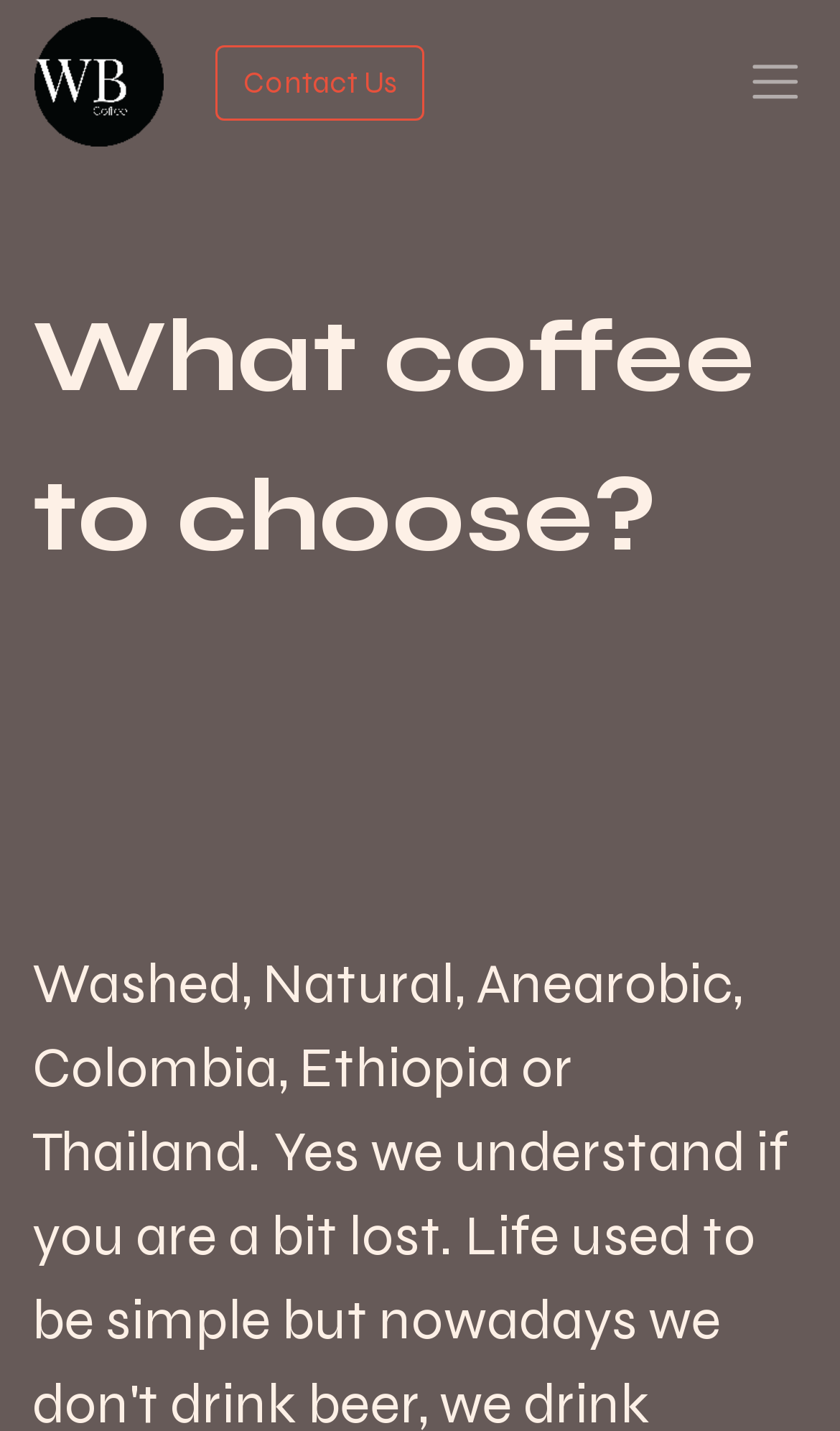Answer in one word or a short phrase: 
How many links are there in the top section?

2